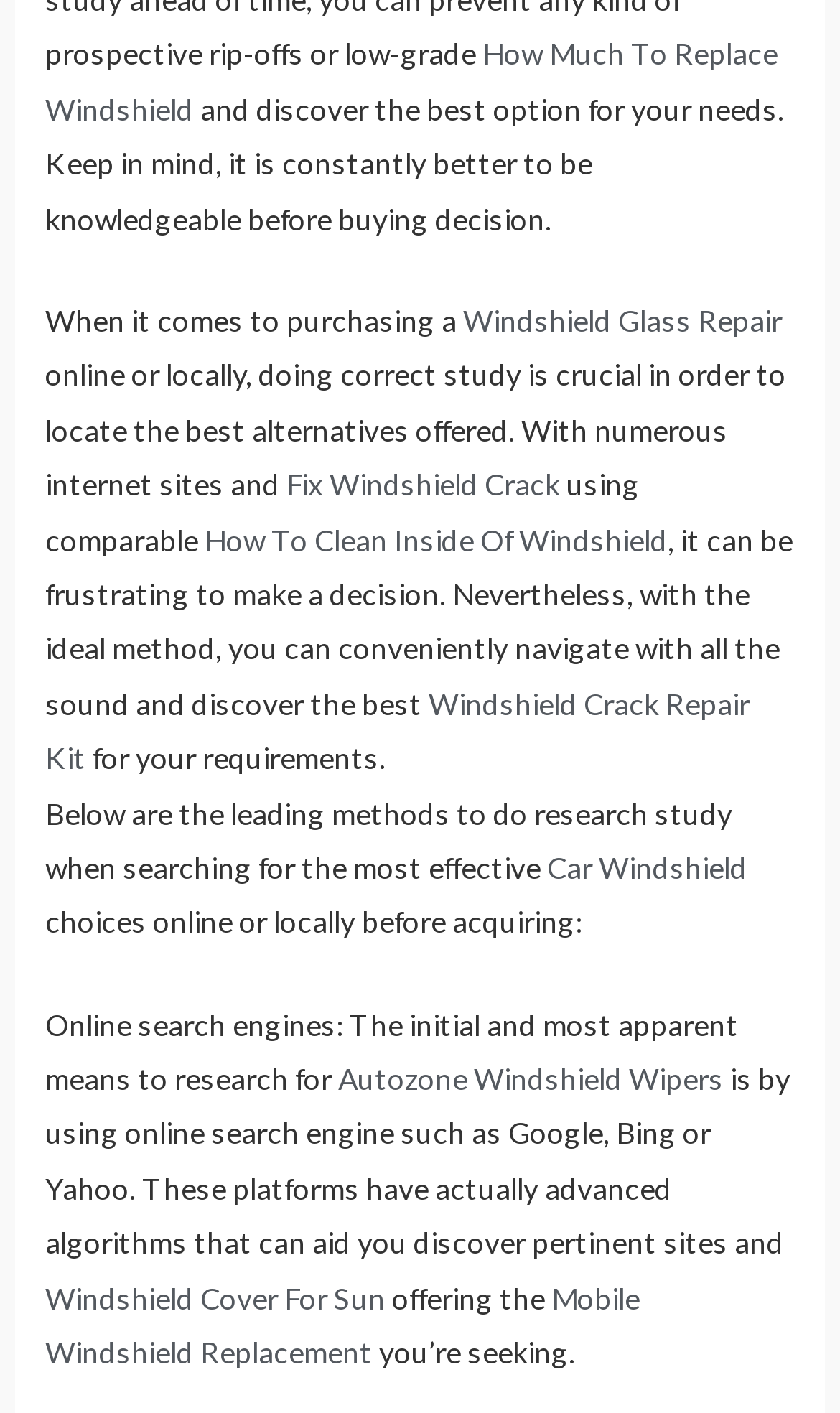Please specify the bounding box coordinates of the clickable region necessary for completing the following instruction: "Check out 'Car Windshield'". The coordinates must consist of four float numbers between 0 and 1, i.e., [left, top, right, bottom].

[0.651, 0.601, 0.89, 0.626]